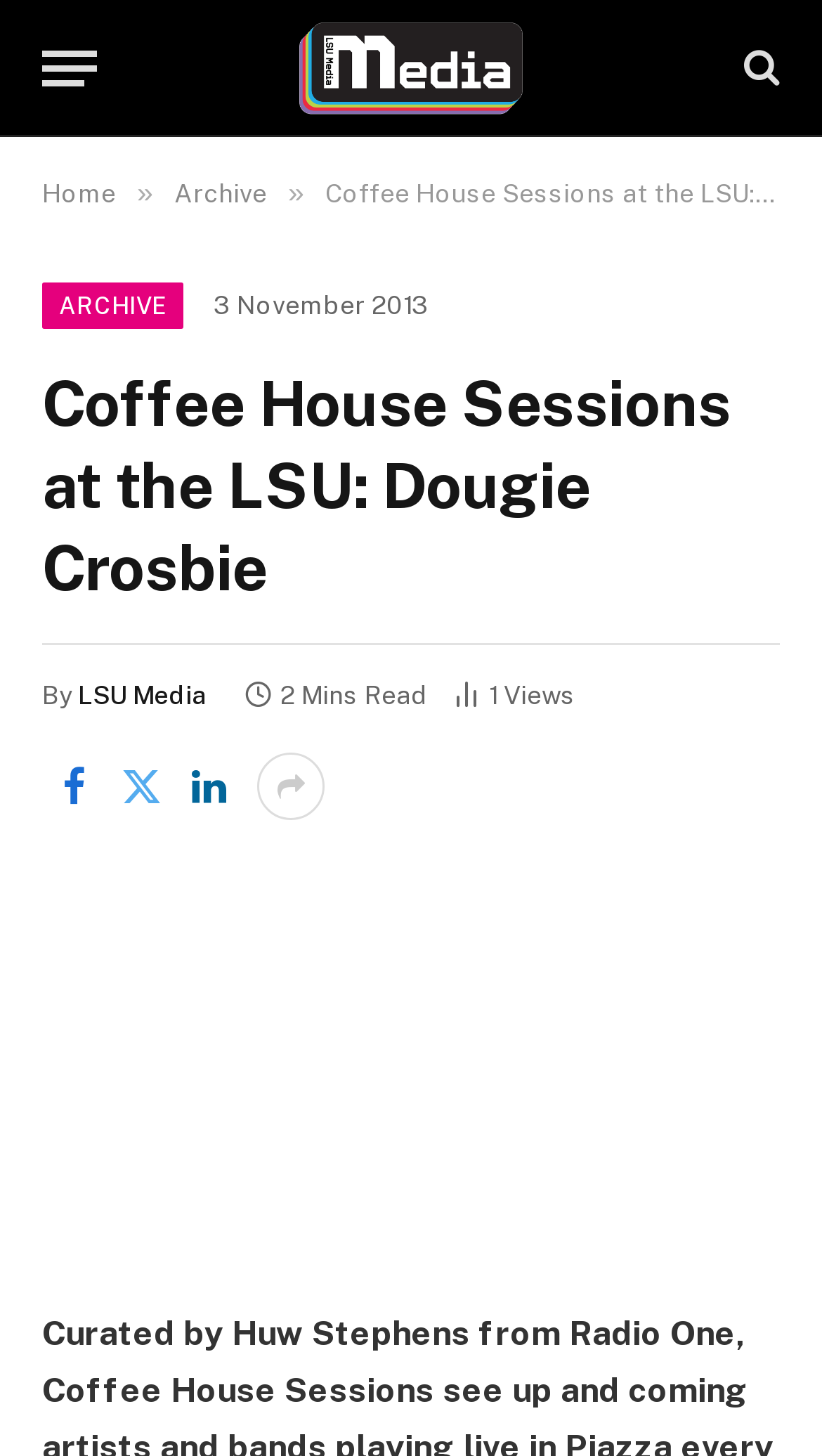Answer with a single word or phrase: 
How many article views are there?

1